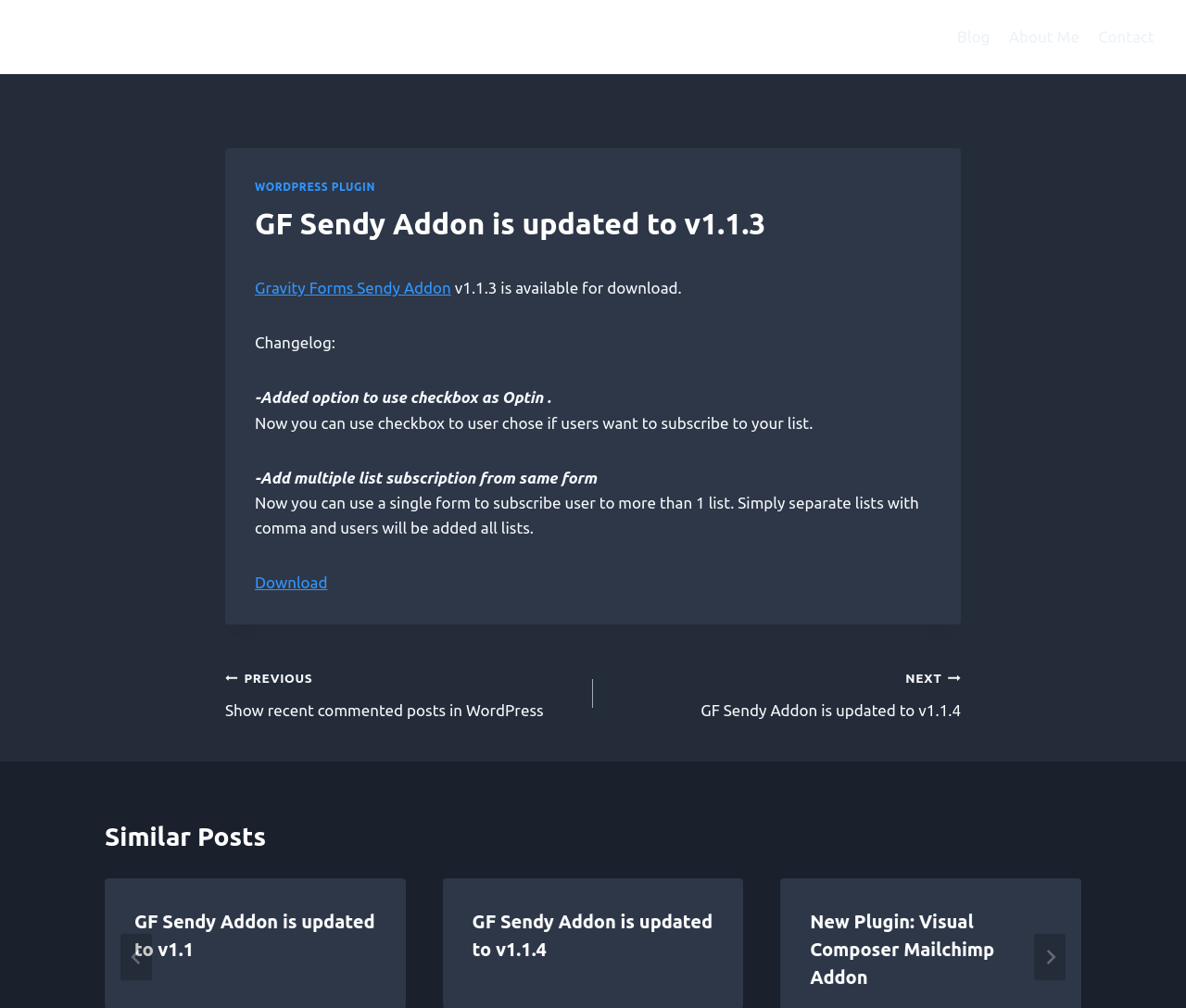Create a detailed summary of all the visual and textual information on the webpage.

The webpage is about the Gravity Forms Sendy Addon, specifically its update to version 1.1.3. At the top, there is a link to the author's name, "Aman Saini", and a primary navigation menu with links to "Blog", "About Me", and "Contact". 

Below the navigation menu, there is a main article section that takes up most of the page. The article has a heading that reads "GF Sendy Addon is updated to v1.1.3". Below the heading, there is a link to "WORDPRESS PLUGIN" and another link to "Gravity Forms Sendy Addon". The text "v1.1.3 is available for download" is displayed, followed by a changelog that lists two updates: the addition of an option to use a checkbox as an opt-in, and the ability to add multiple list subscriptions from the same form. 

There is a "Download" link at the bottom of the changelog. To the right of the article section, there is a "Posts" navigation menu with links to previous and next posts. Below the "Posts" menu, there is a "Similar Posts" section with a carousel of three posts, each with a heading and a link. The carousel has "Go to last slide" and "Next" buttons with icons.